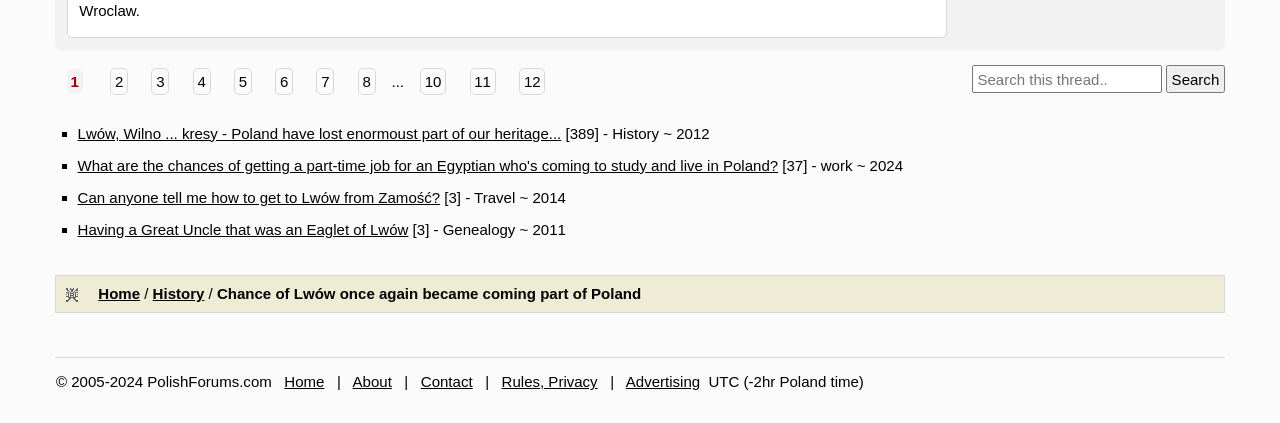Based on the element description "name="phrase" placeholder="Search this thread.."", predict the bounding box coordinates of the UI element.

[0.759, 0.153, 0.908, 0.221]